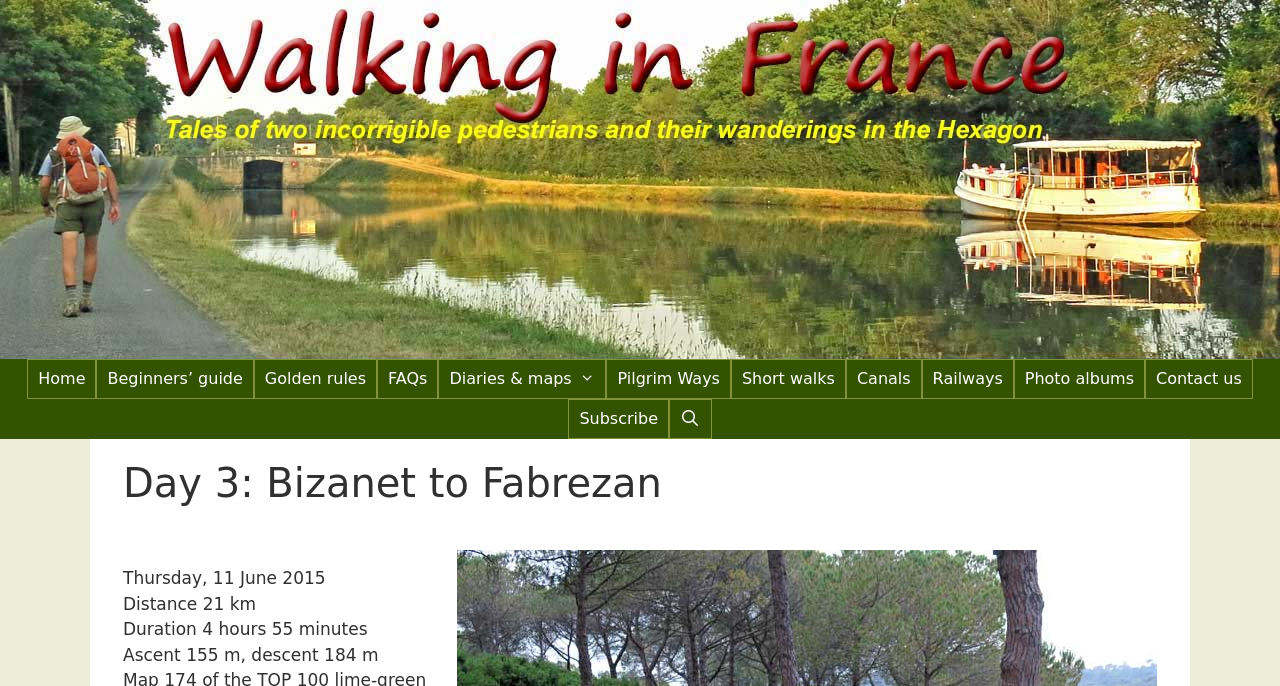Please find the bounding box coordinates of the clickable region needed to complete the following instruction: "contact us". The bounding box coordinates must consist of four float numbers between 0 and 1, i.e., [left, top, right, bottom].

[0.895, 0.523, 0.979, 0.582]